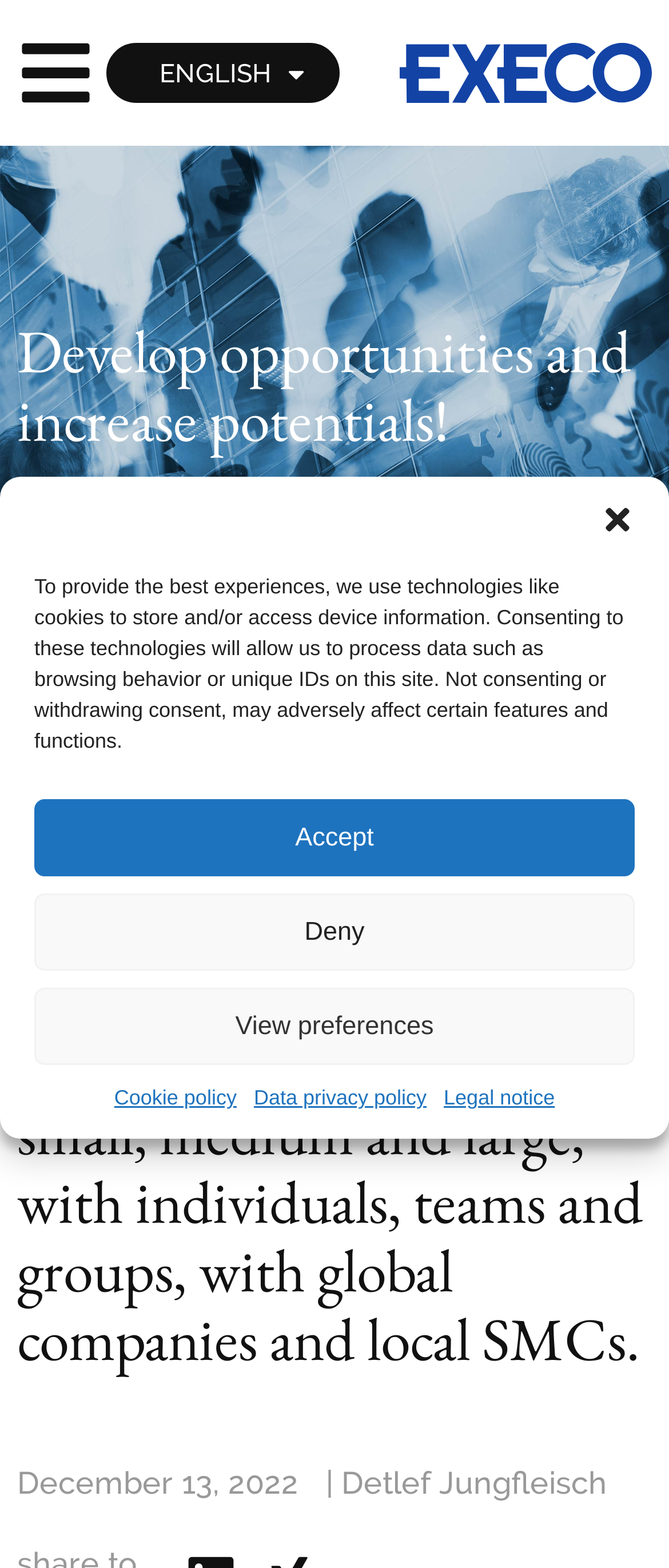Highlight the bounding box coordinates of the element you need to click to perform the following instruction: "Close the dialogue."

[0.897, 0.32, 0.949, 0.342]